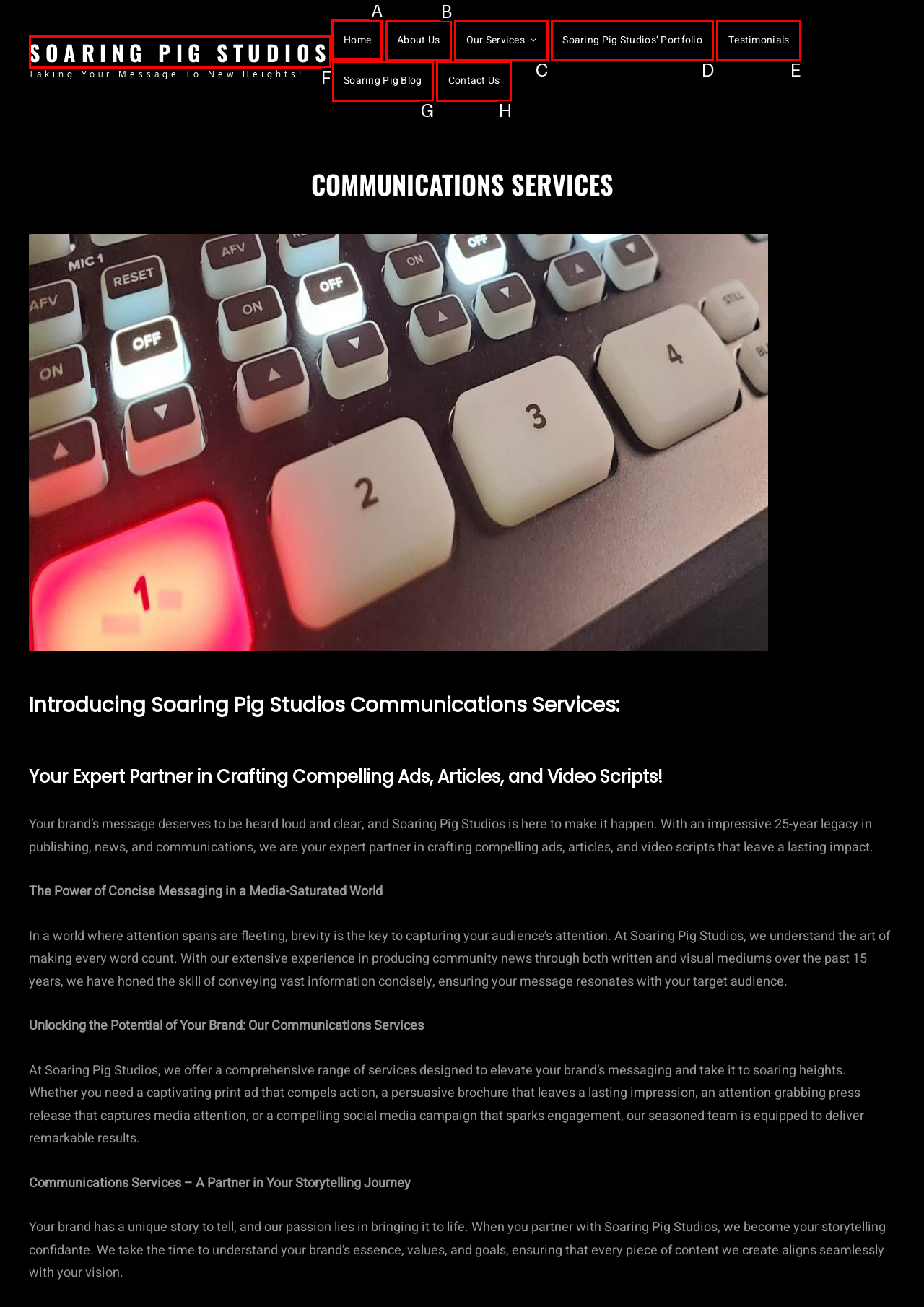Indicate which HTML element you need to click to complete the task: Sign in. Provide the letter of the selected option directly.

None